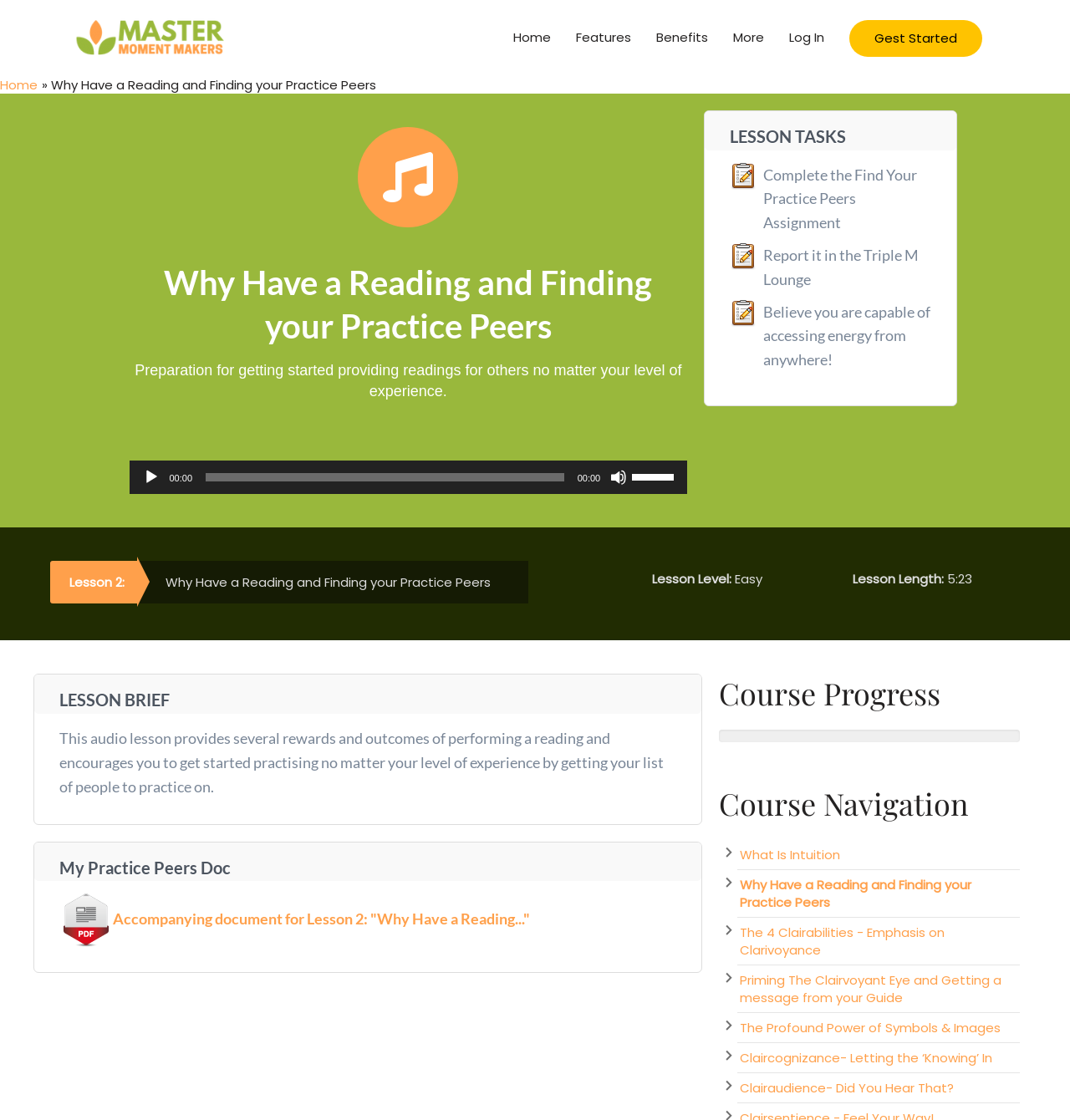Create a detailed summary of all the visual and textual information on the webpage.

This webpage is about the Master Moment Makers Certification, specifically the "Why Have a Reading and Finding your Practice Peers" lesson. At the top, there is a navigation bar with links to "Home", "Features", "Benefits", "More", "Log In", and "Get Started". Below the navigation bar, there is a breadcrumb navigation with a link to "Home" and a static text "Why Have a Reading and Finding your Practice Peers".

The main content of the page is divided into several sections. The first section has a heading "Why Have a Reading and Finding your Practice Peers" and a static text describing the preparation for getting started with providing readings for others. Below this, there is an audio player with a play button, a timer, and a volume slider.

The next section is titled "LESSON TASKS" and lists three tasks: completing the "Find Your Practice Peers Assignment", reporting it in the "Triple M Lounge", and believing in one's capability to access energy from anywhere.

Following this, there are several sections with static texts, including "Lesson 2:", "Lesson Level: Easy", and "Lesson Length: 5:23". There is also a section titled "LESSON BRIEF" with a static text describing the audio lesson.

The page also has a section titled "My Practice Peers Doc" with a link to an accompanying document for Lesson 2. Additionally, there is a "Course Progress" section showing that 0 out of 9 steps are completed, and a "Course Navigation" section with links to other lessons in the course.

Throughout the page, there are several headings, static texts, and links, which are organized in a hierarchical structure. The layout is clean and easy to navigate, with clear headings and concise text.